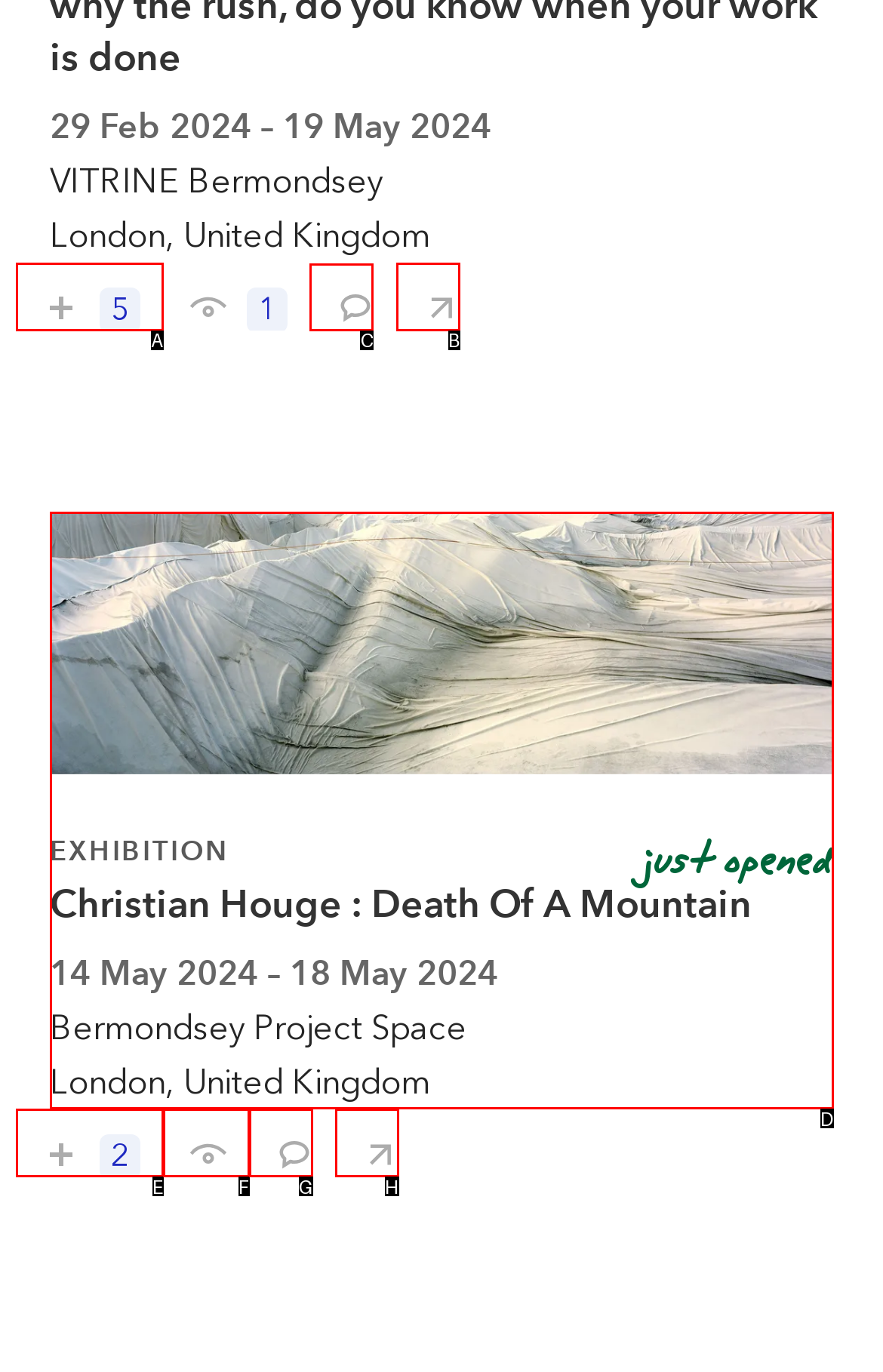Identify the appropriate choice to fulfill this task: Comment on why the rush, do you know when your work is done
Respond with the letter corresponding to the correct option.

C